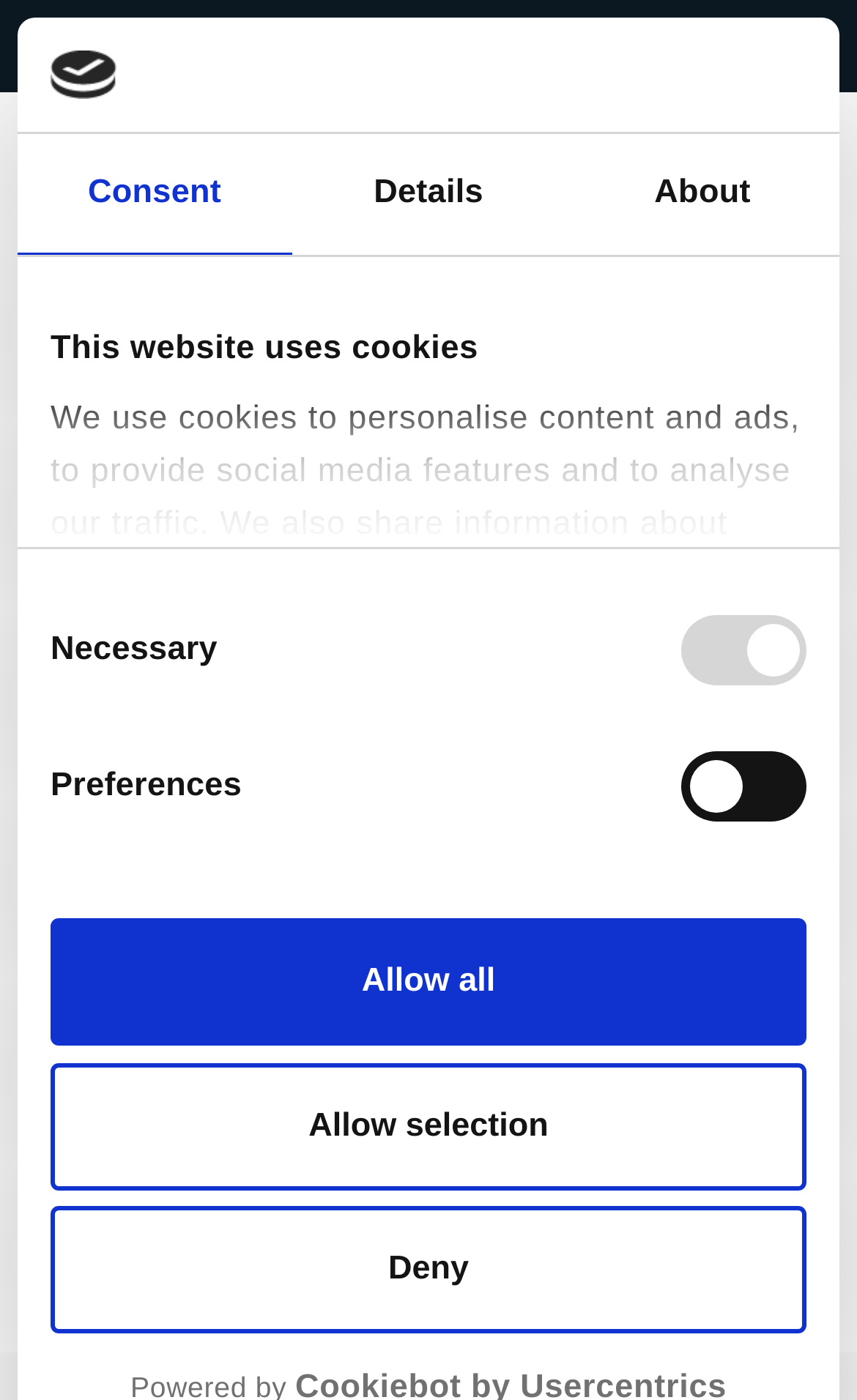Determine the bounding box for the UI element as described: "Allow selection". The coordinates should be represented as four float numbers between 0 and 1, formatted as [left, top, right, bottom].

[0.059, 0.759, 0.941, 0.85]